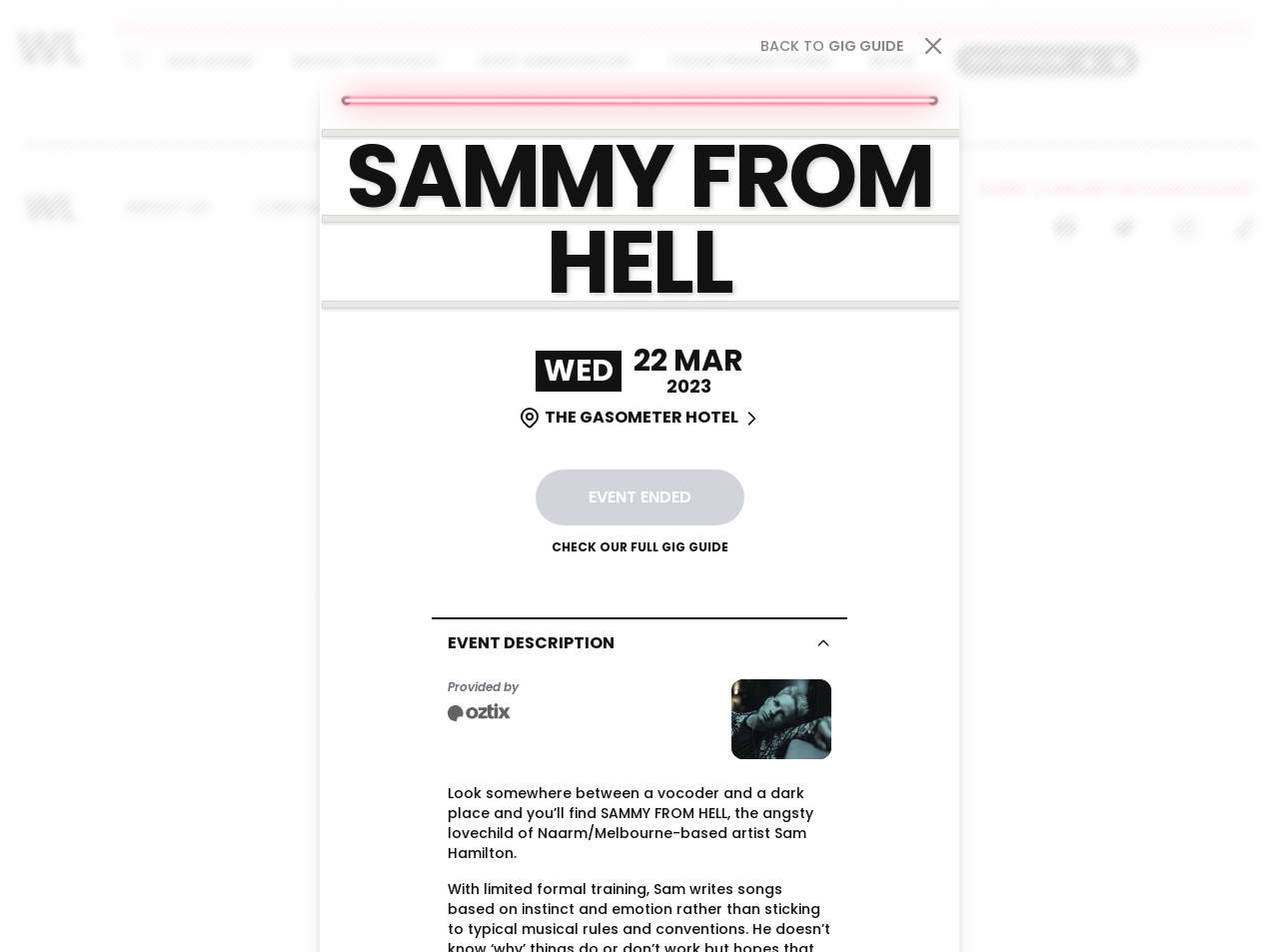Using floating point numbers between 0 and 1, provide the bounding box coordinates in the format (top-left x, top-left y, bottom-right x, bottom-right y). Locate the UI element described here: Back to Gig GuideClose

[0.588, 0.029, 0.747, 0.067]